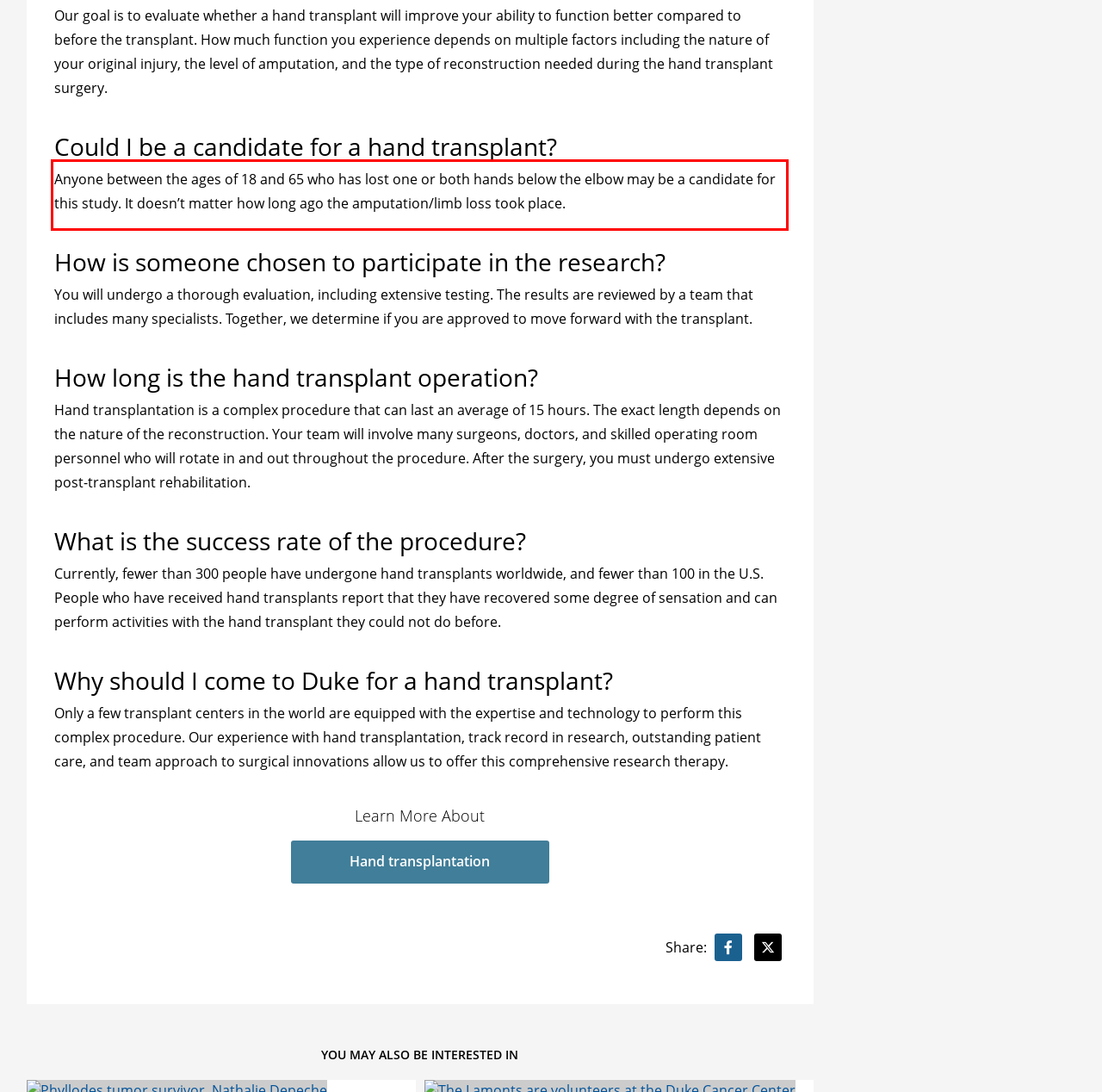Observe the screenshot of the webpage, locate the red bounding box, and extract the text content within it.

Anyone between the ages of 18 and 65 who has lost one or both hands below the elbow may be a candidate for this study. It doesn’t matter how long ago the amputation/limb loss took place.